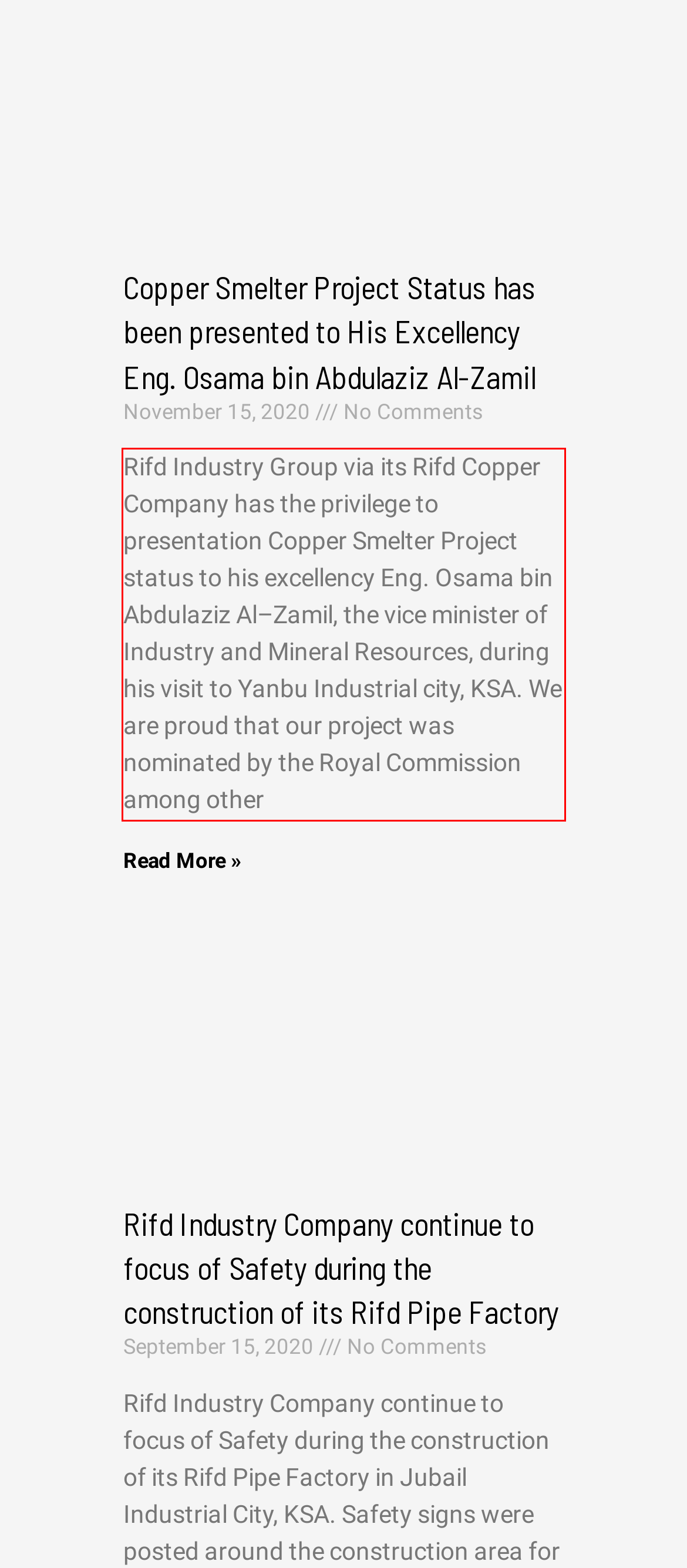Using the provided screenshot, read and generate the text content within the red-bordered area.

Rifd Industry Group via its Rifd Copper Company has the privilege to presentation Copper Smelter Project status to his excellency Eng. Osama bin Abdulaziz Al–Zamil, the vice minister of Industry and Mineral Resources, during his visit to Yanbu Industrial city, KSA. We are proud that our project was nominated by the Royal Commission among other